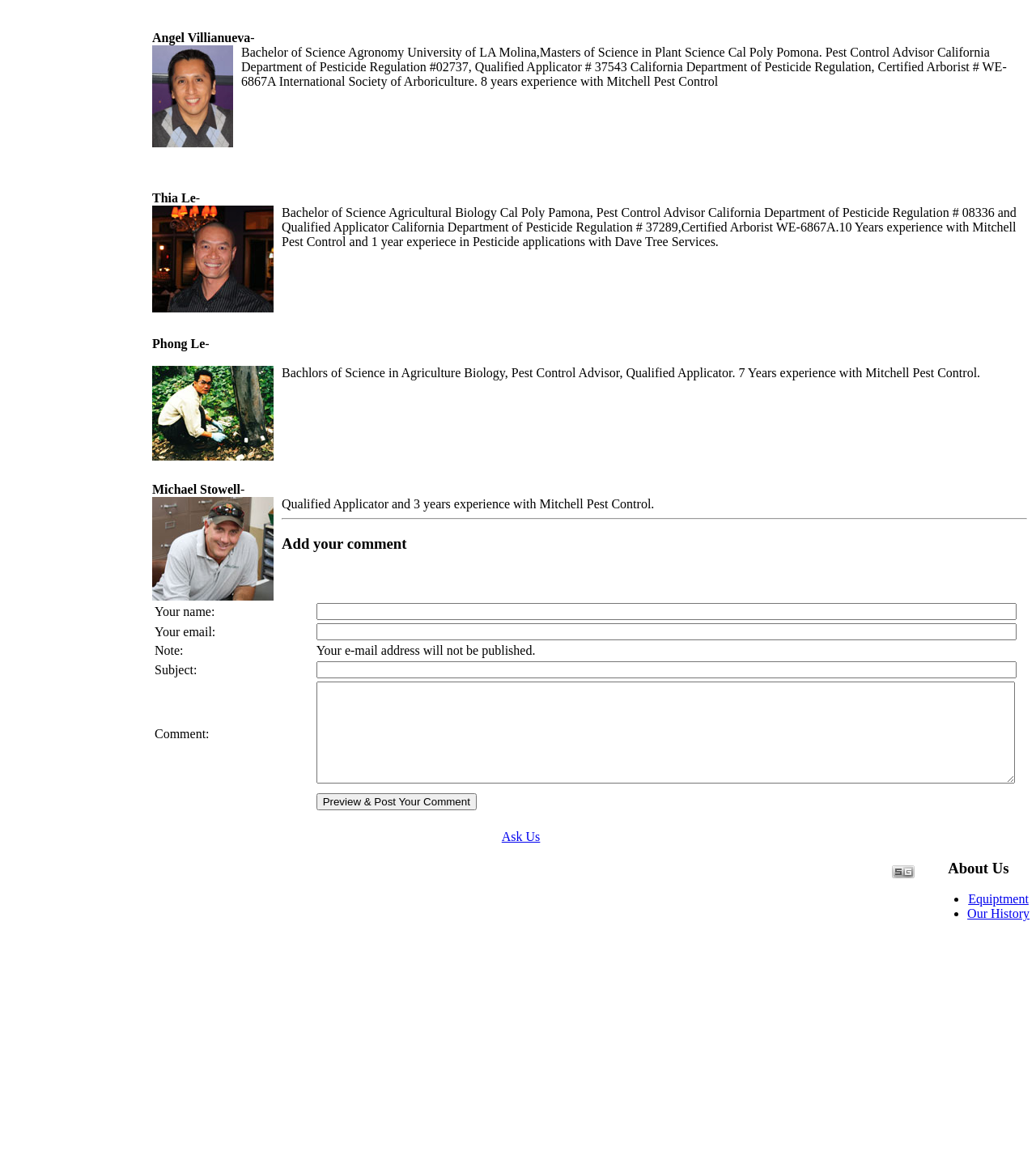Given the element description "name="created_by_email"" in the screenshot, predict the bounding box coordinates of that UI element.

[0.304, 0.534, 0.982, 0.548]